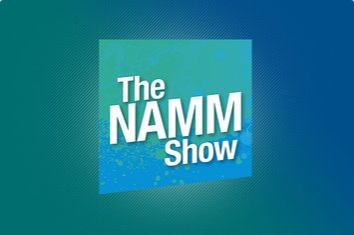What is the text color of 'The NAMM Show' in the logo?
Craft a detailed and extensive response to the question.

The logo features the text 'The NAMM Show' prominently displayed in bold, white letters, which stands out against the vibrant gradient background.